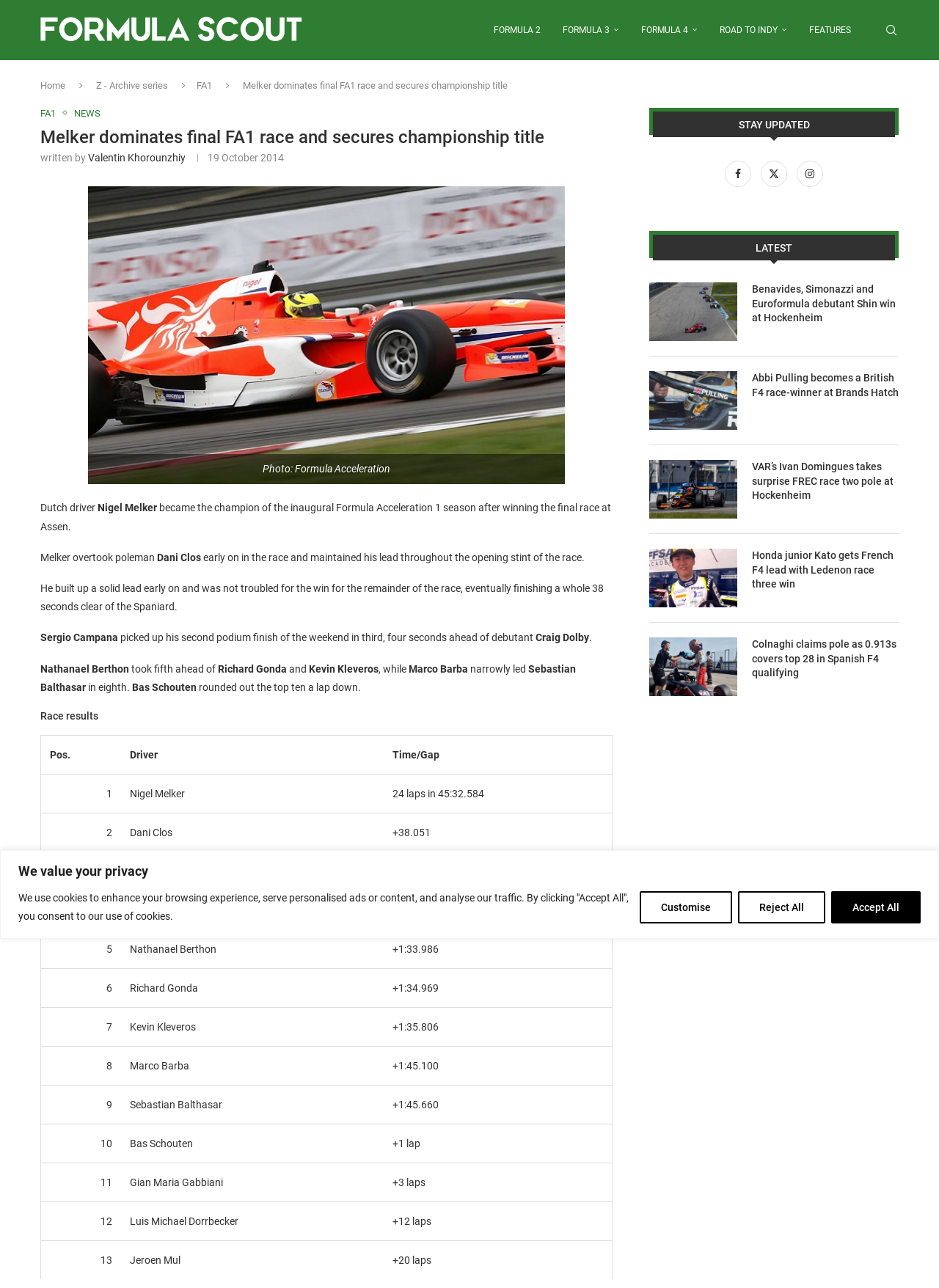Please find and report the primary heading text from the webpage.

Melker dominates final FA1 race and secures championship title